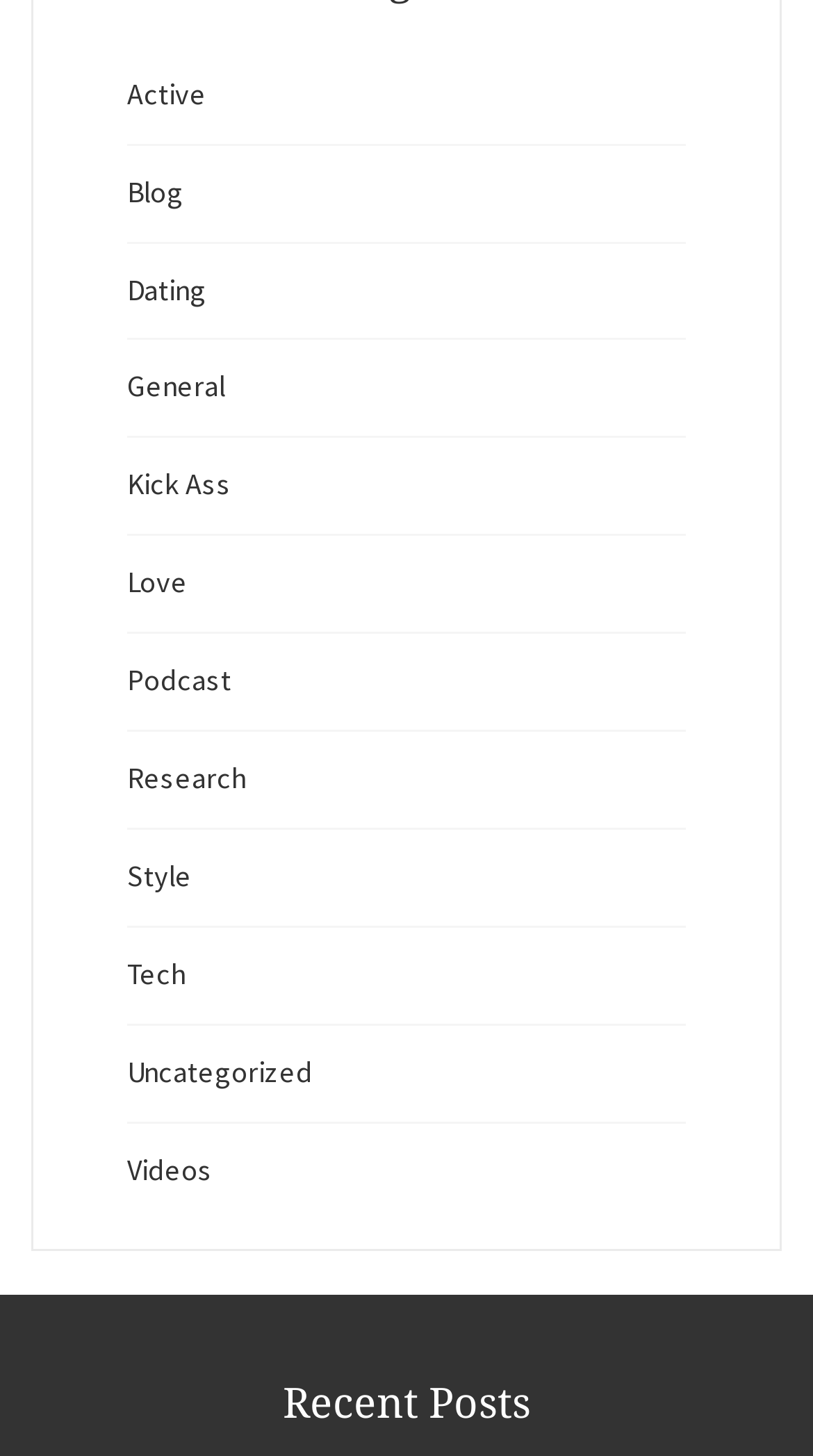Locate the bounding box coordinates of the area where you should click to accomplish the instruction: "View Recent Posts".

[0.038, 0.947, 0.962, 0.983]